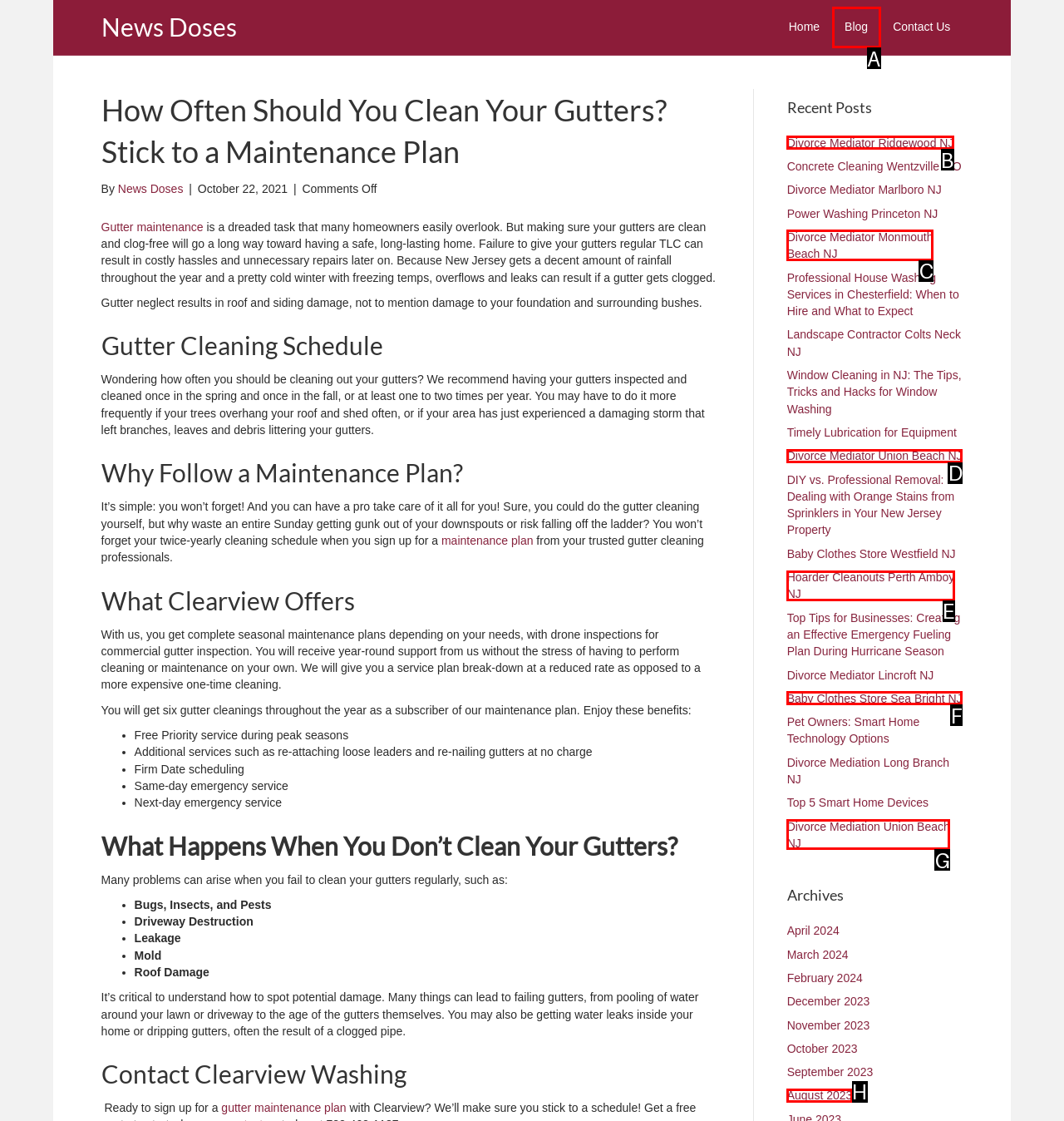Which option is described as follows: Divorce Mediation Union Beach NJ
Answer with the letter of the matching option directly.

G